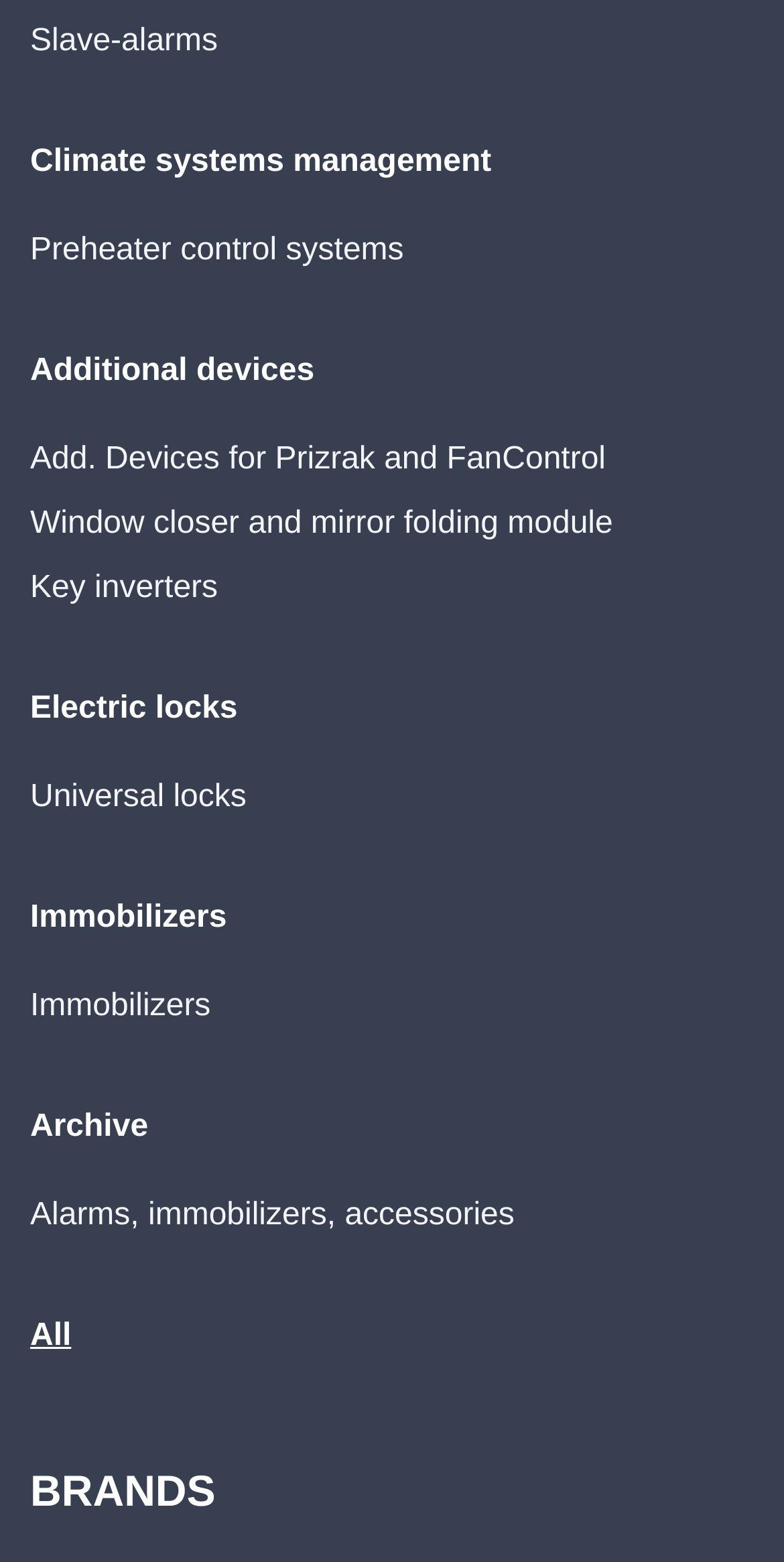Use a single word or phrase to answer the question:
How many links are on the webpage?

15